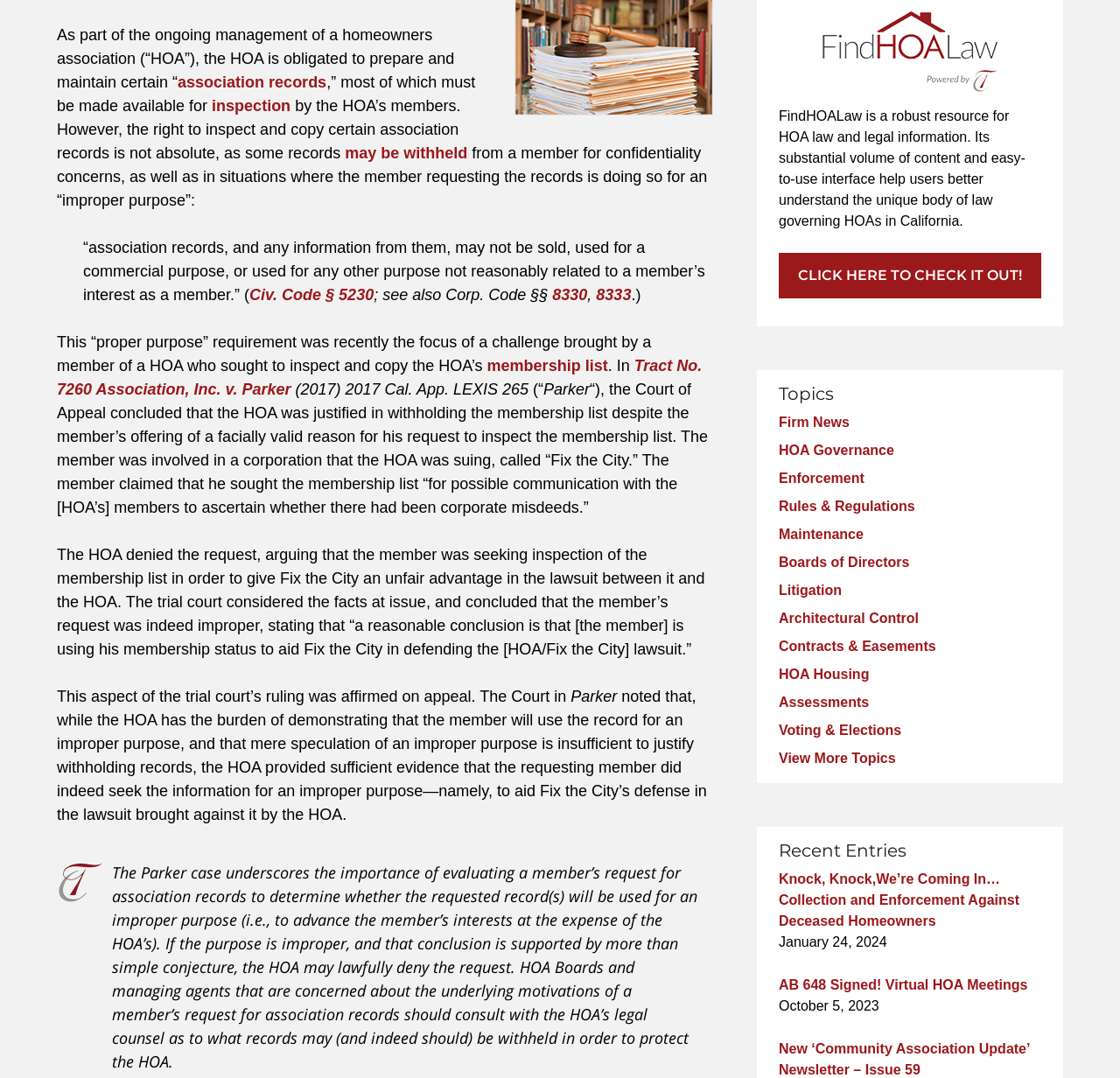Using the format (top-left x, top-left y, bottom-right x, bottom-right y), provide the bounding box coordinates for the described UI element. All values should be floating point numbers between 0 and 1: Civ. Code § 5230

[0.223, 0.265, 0.334, 0.281]